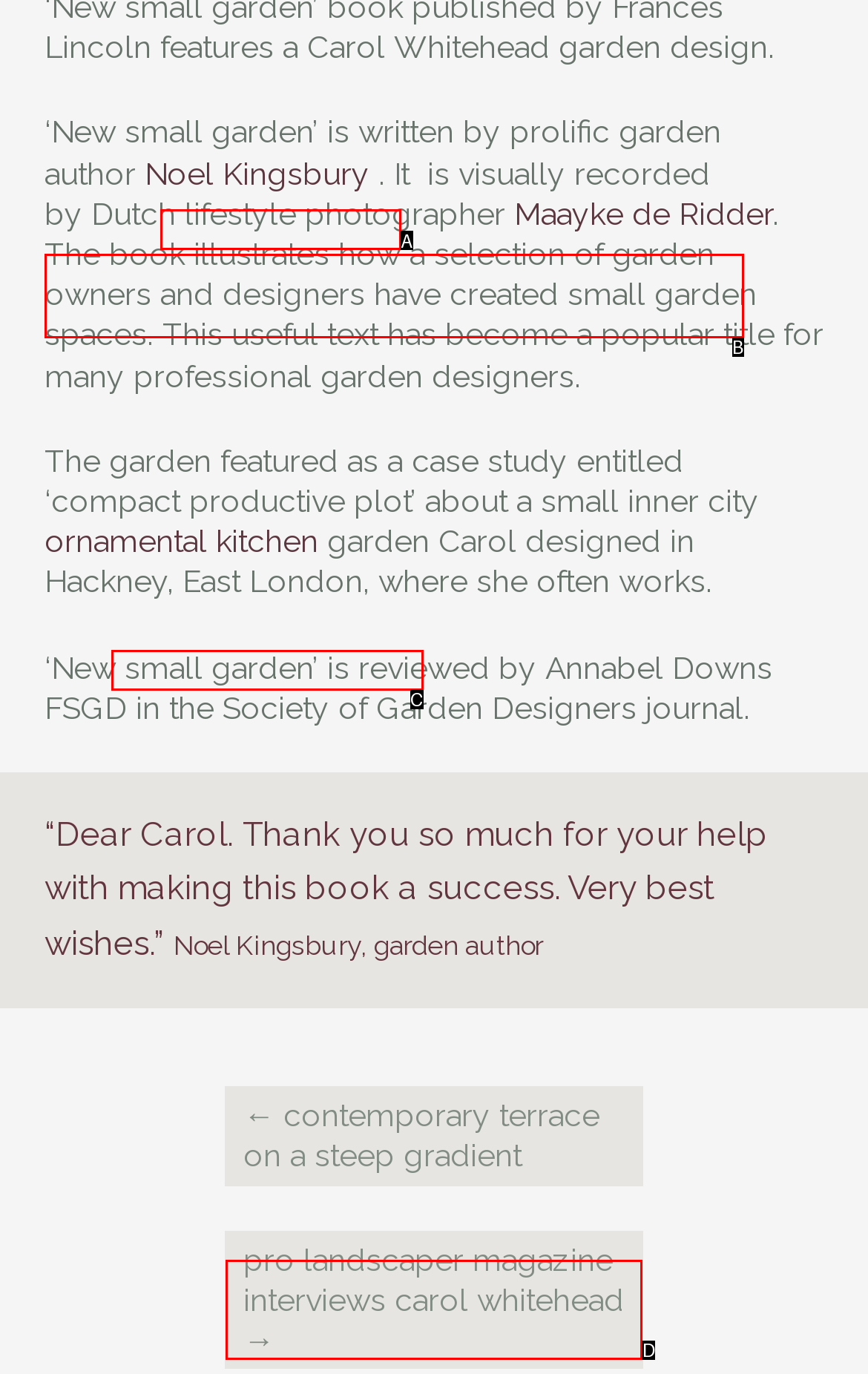Given the description: Noel Kingsbury, identify the corresponding option. Answer with the letter of the appropriate option directly.

A